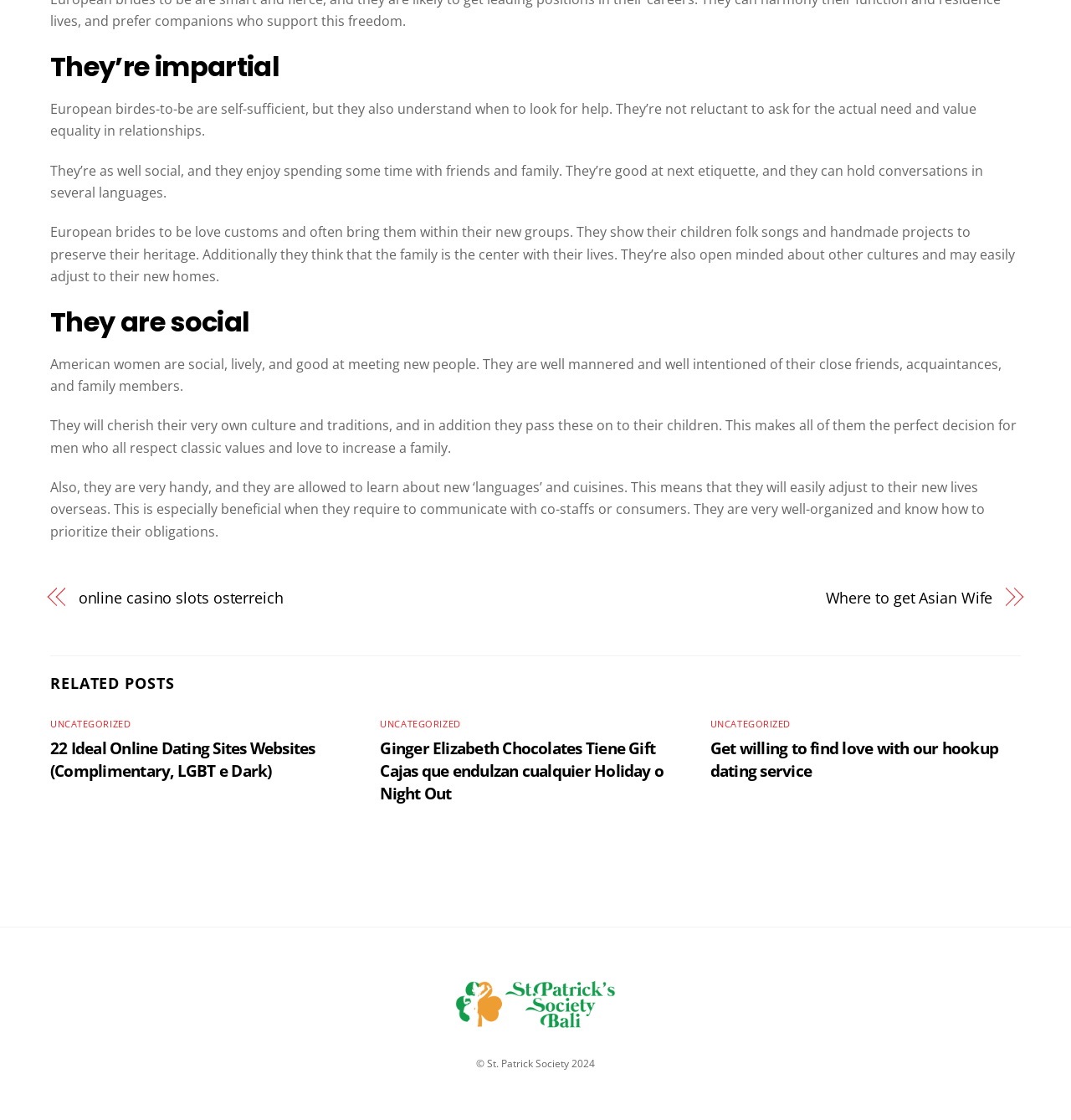Please examine the image and provide a detailed answer to the question: What is the name of the society at the bottom of the webpage?

At the bottom of the webpage, there is a link and an image with the text 'Saint Patrick Society', indicating that it is the name of the society.